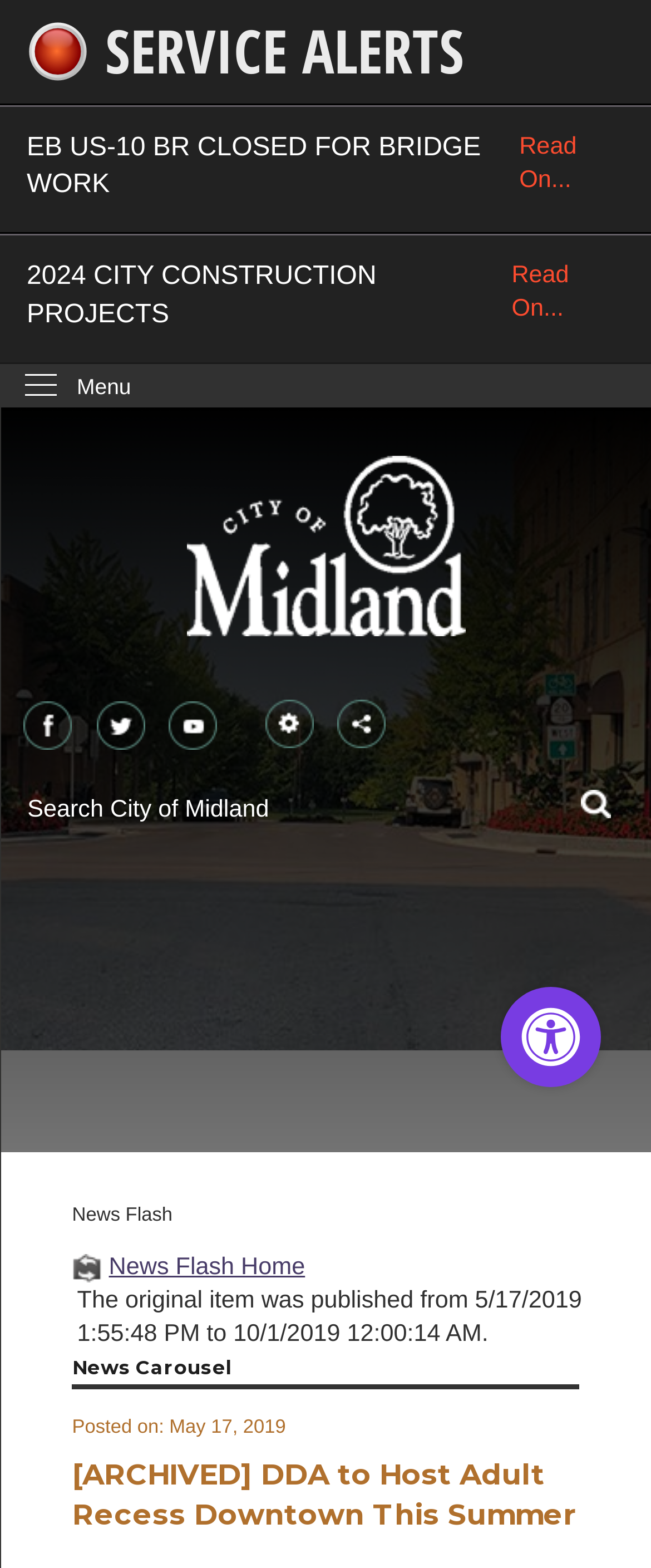Please determine the bounding box coordinates of the element to click in order to execute the following instruction: "Search for something". The coordinates should be four float numbers between 0 and 1, specified as [left, top, right, bottom].

[0.037, 0.49, 0.963, 0.543]